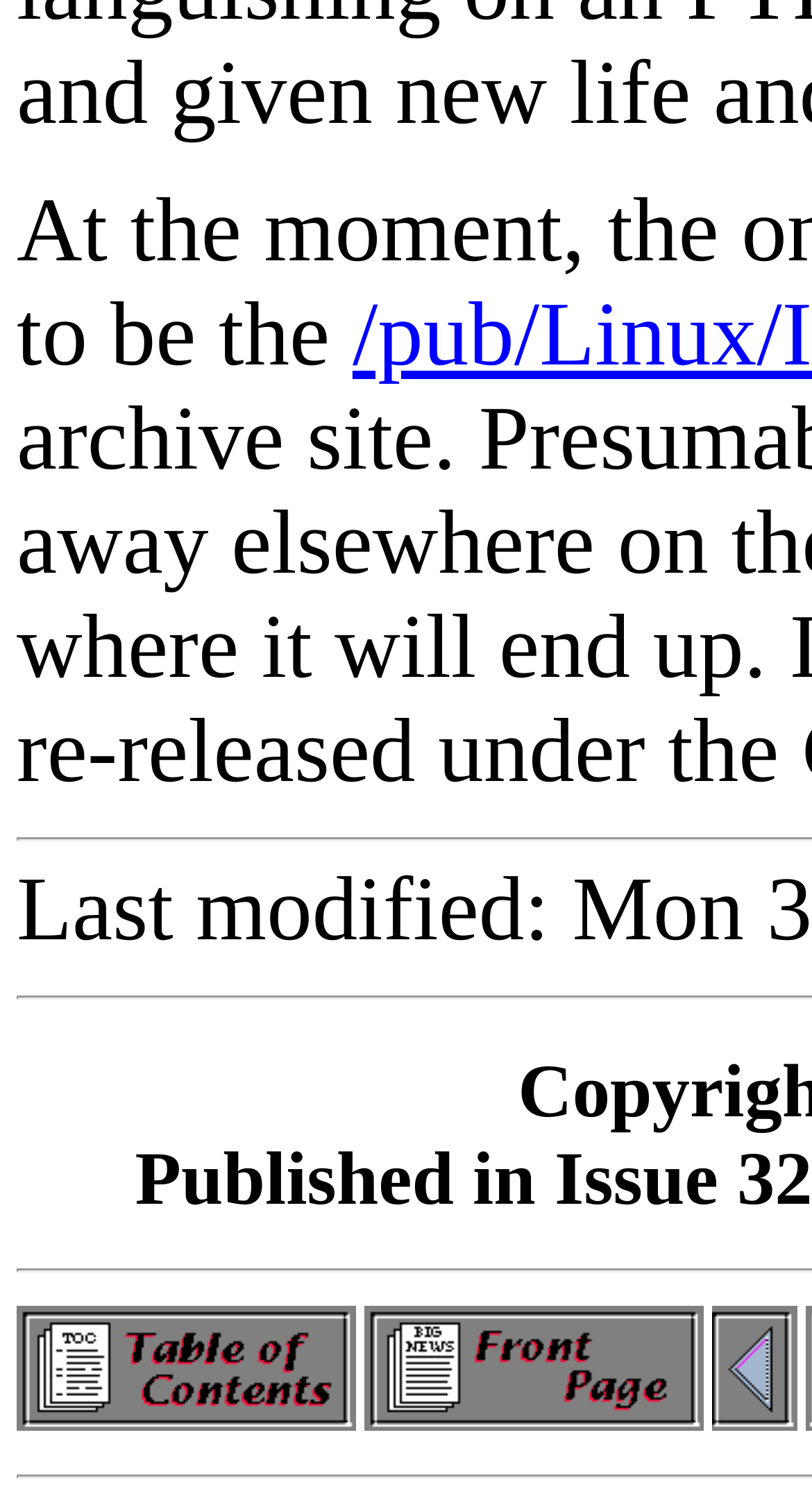Given the webpage screenshot and the description, determine the bounding box coordinates (top-left x, top-left y, bottom-right x, bottom-right y) that define the location of the UI element matching this description: alt="[ FRONT PAGE ]"

[0.449, 0.928, 0.867, 0.951]